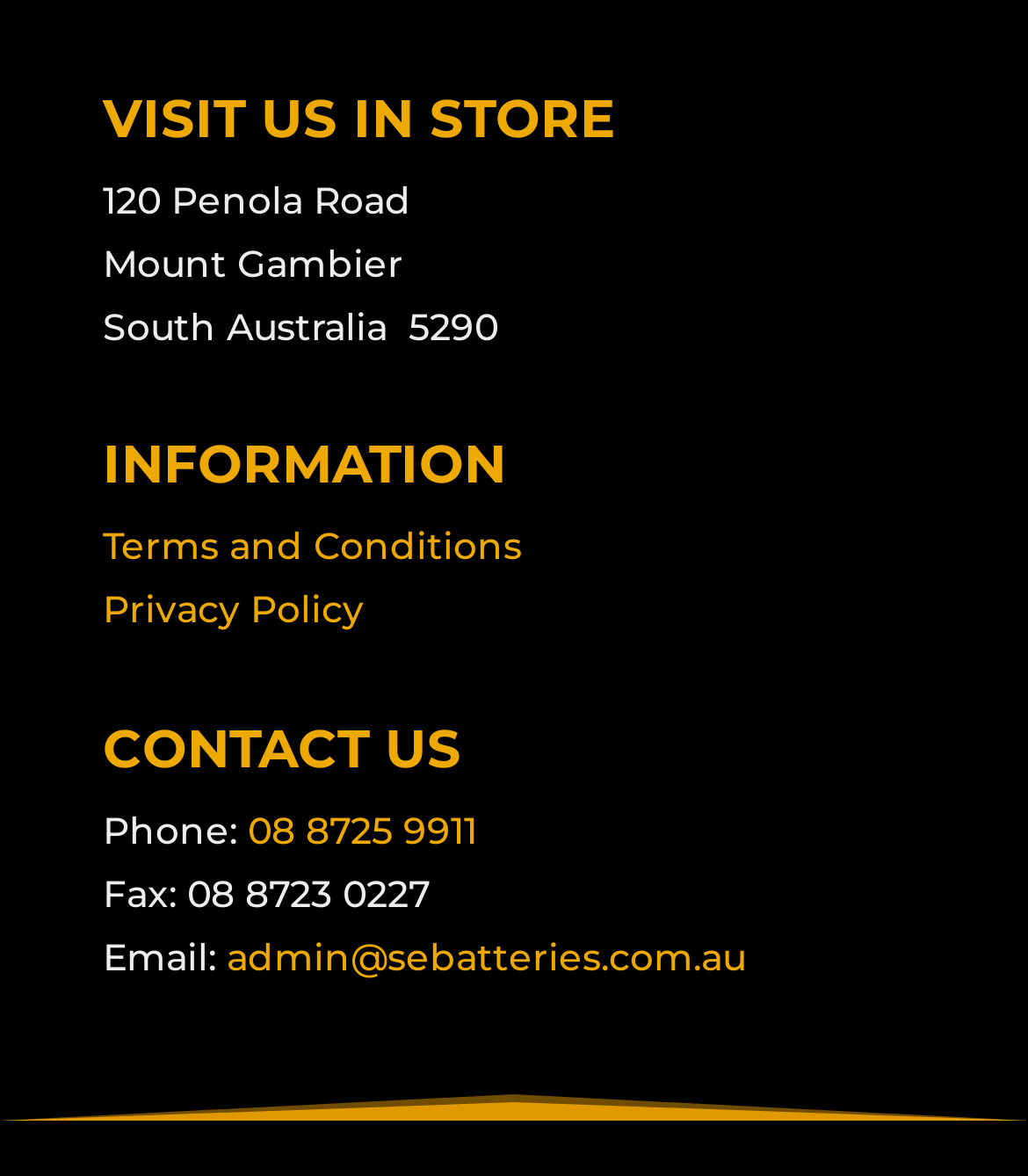Use a single word or phrase to answer this question: 
What is the fax number of the store?

08 8723 0227